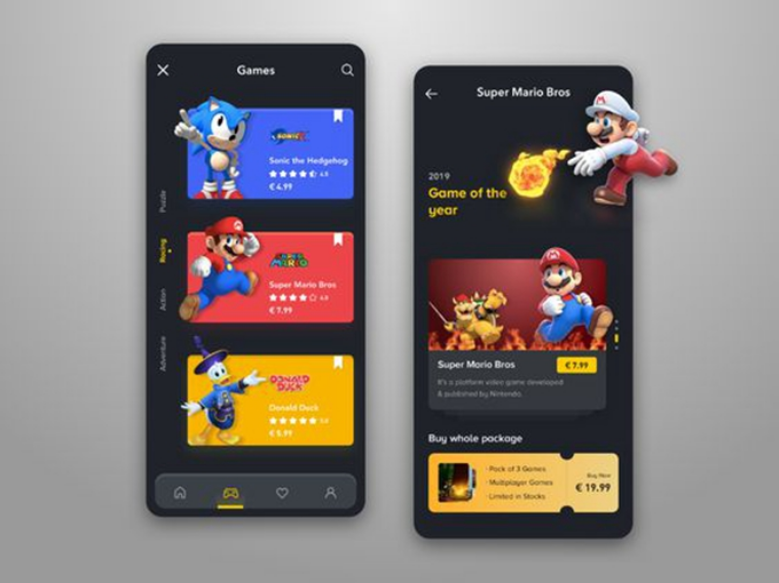Give a detailed account of the visual content in the image.

The image showcases an app interface designed for browsing and purchasing video games. On the left side, the "Games" section features colorful thumbnails of popular titles such as "Sonic the Hedgehog," "Super Mario Bros," and "Donald Duck." Each game entry displays the title, a star rating, and its price, fostering an inviting atmosphere for gamers. 

On the right side, a highlighted section is dedicated to "Super Mario Bros," described as the 2019 "Game of the Year." It includes details about the game, its price, and options to purchase a package deal of multiple games. Dynamic graphics, including iconic character representations, enhance the visual appeal, making the interface dynamic and engaging for users. The overall design effectively combines functionality with vibrant aesthetics, aimed at attracting both casual and avid gamers.